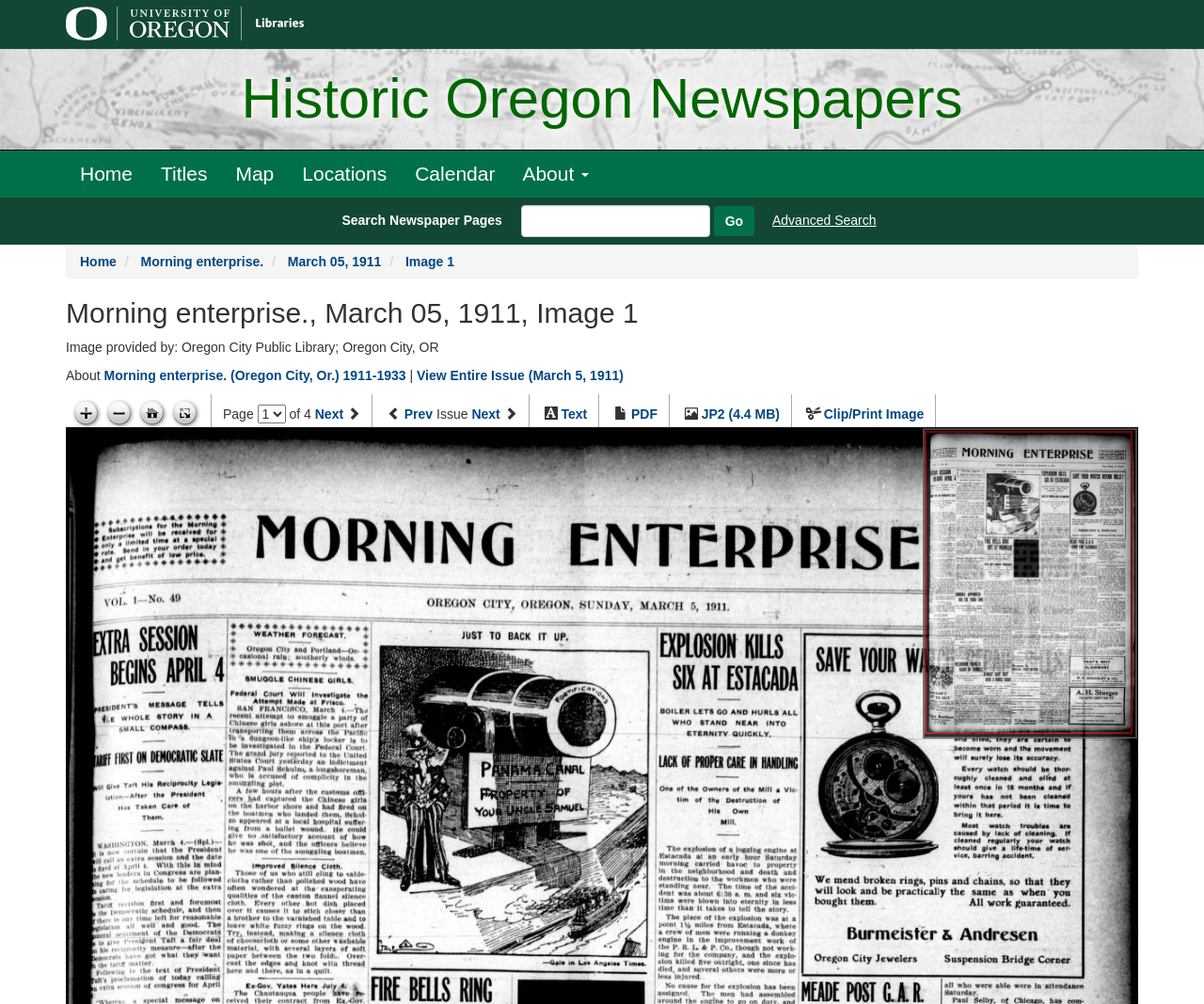How many pages are in the newspaper issue?
Please provide a single word or phrase in response based on the screenshot.

4